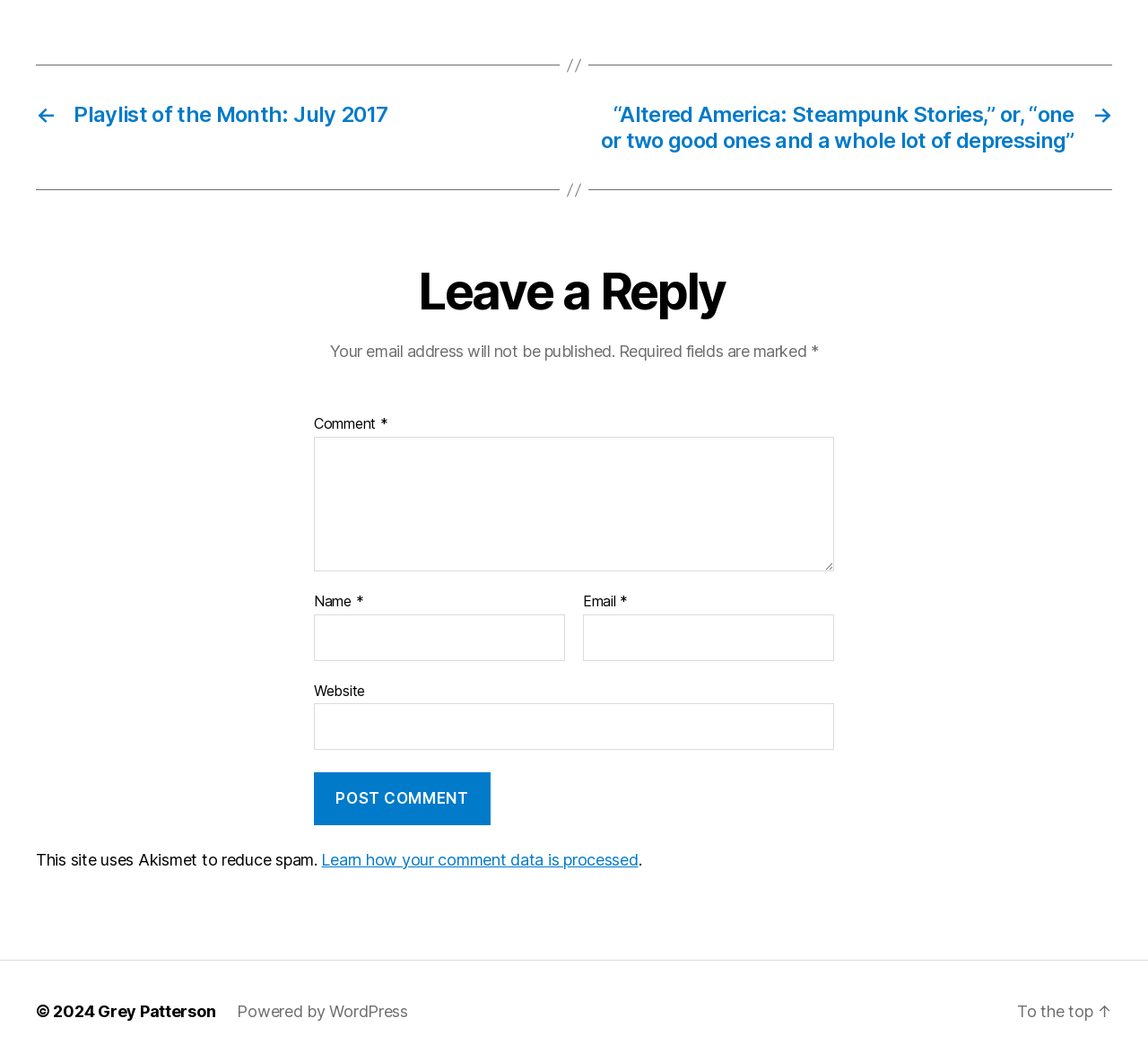Locate the bounding box of the UI element described in the following text: "parent_node: Email * aria-describedby="email-notes" name="email"".

[0.508, 0.578, 0.727, 0.622]